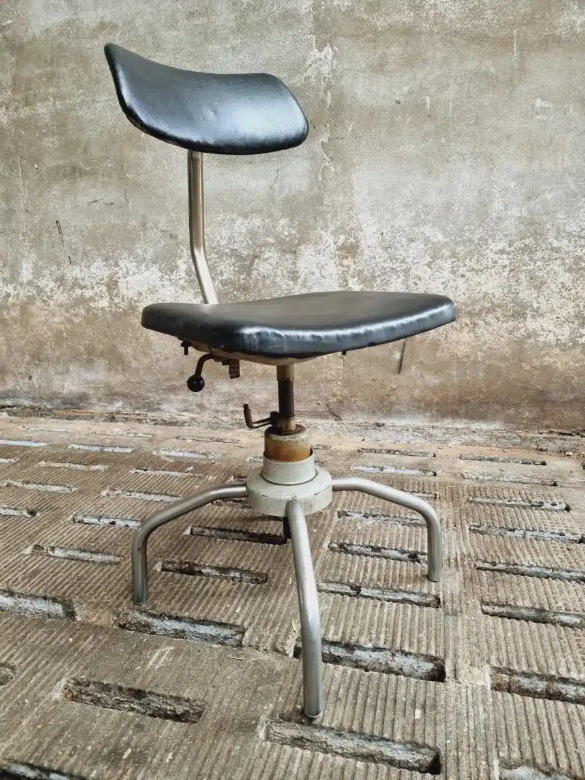Reply to the question with a single word or phrase:
What type of mechanism allows for height adjustment?

gas lift